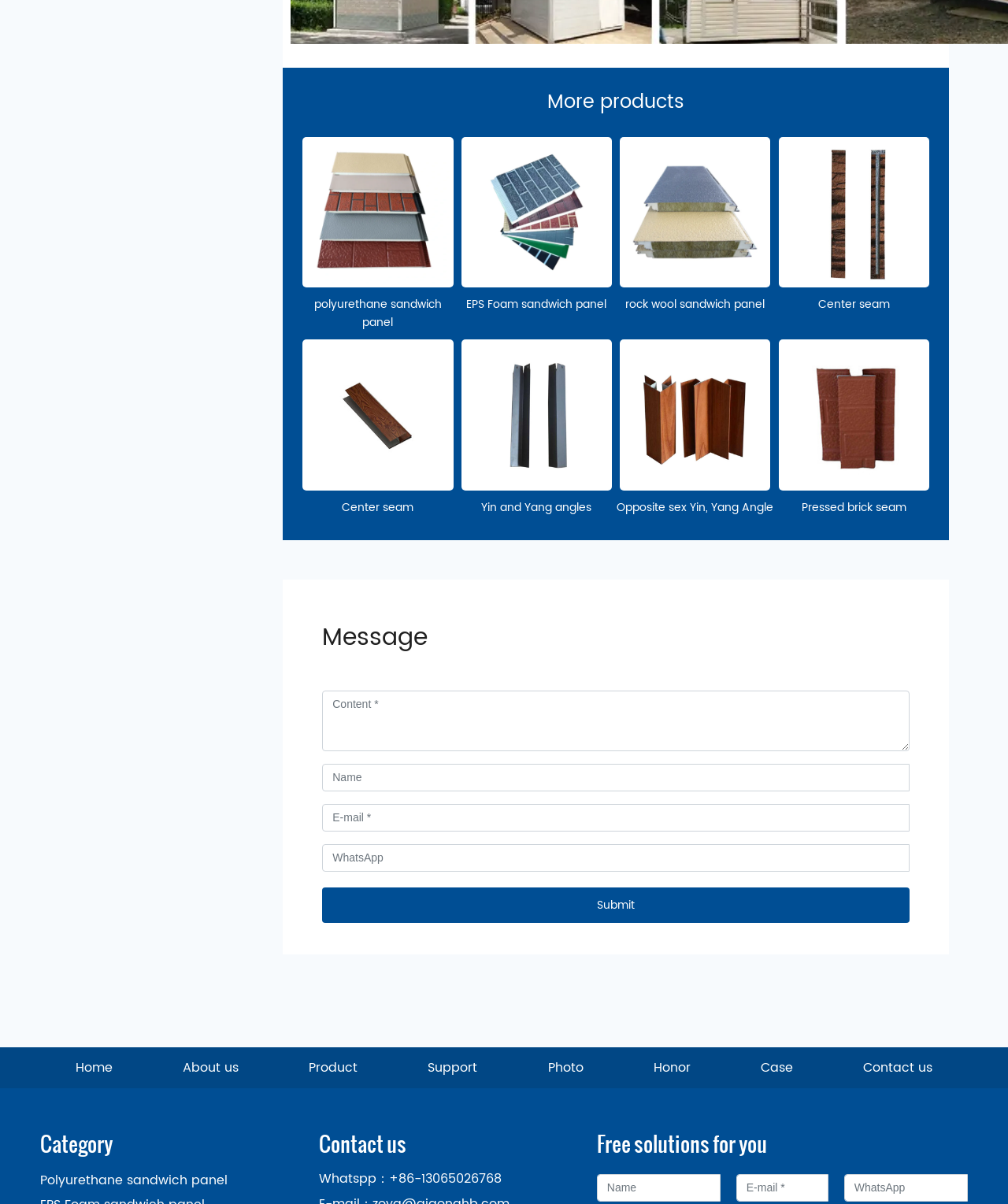Please identify the bounding box coordinates of the element I should click to complete this instruction: 'Click on the Contact us link'. The coordinates should be given as four float numbers between 0 and 1, like this: [left, top, right, bottom].

[0.822, 0.876, 0.96, 0.897]